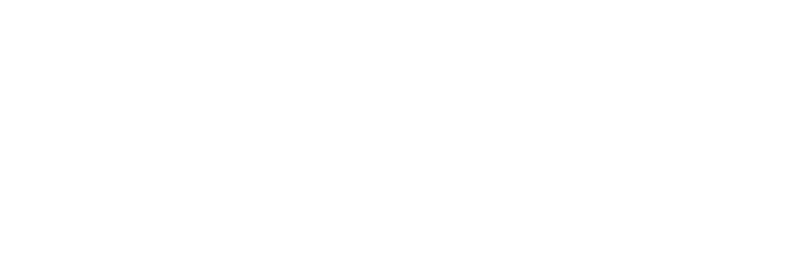What type of infrastructure is being showcased?
Please provide a detailed and comprehensive answer to the question.

The image is part of a segment highlighting related projects, and the title 'Barking 132kV GIS Substation' suggests that the image is showcasing a component of power infrastructure development.